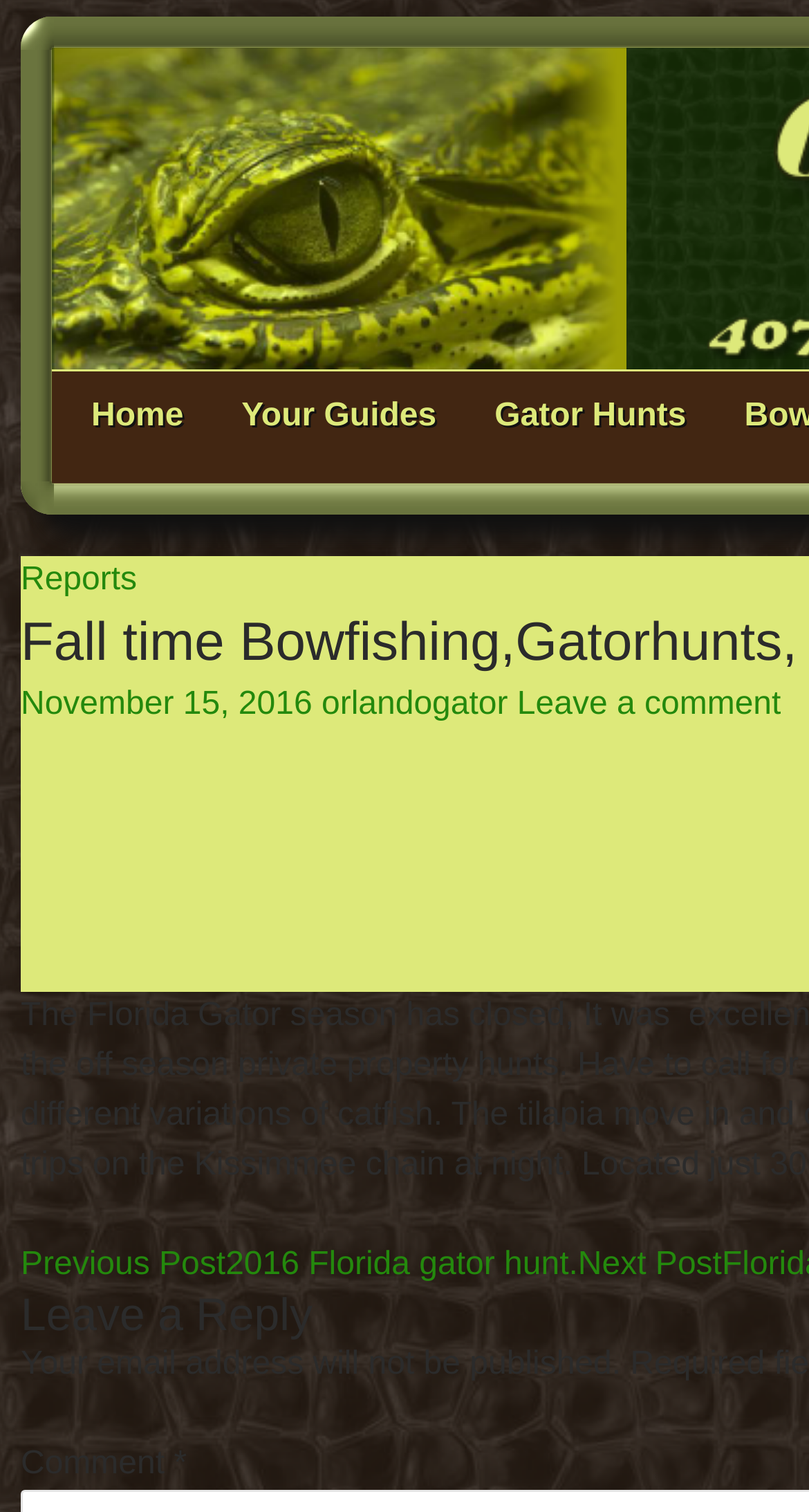Please determine the bounding box coordinates, formatted as (top-left x, top-left y, bottom-right x, bottom-right y), with all values as floating point numbers between 0 and 1. Identify the bounding box of the region described as: orlandogator

[0.397, 0.454, 0.628, 0.478]